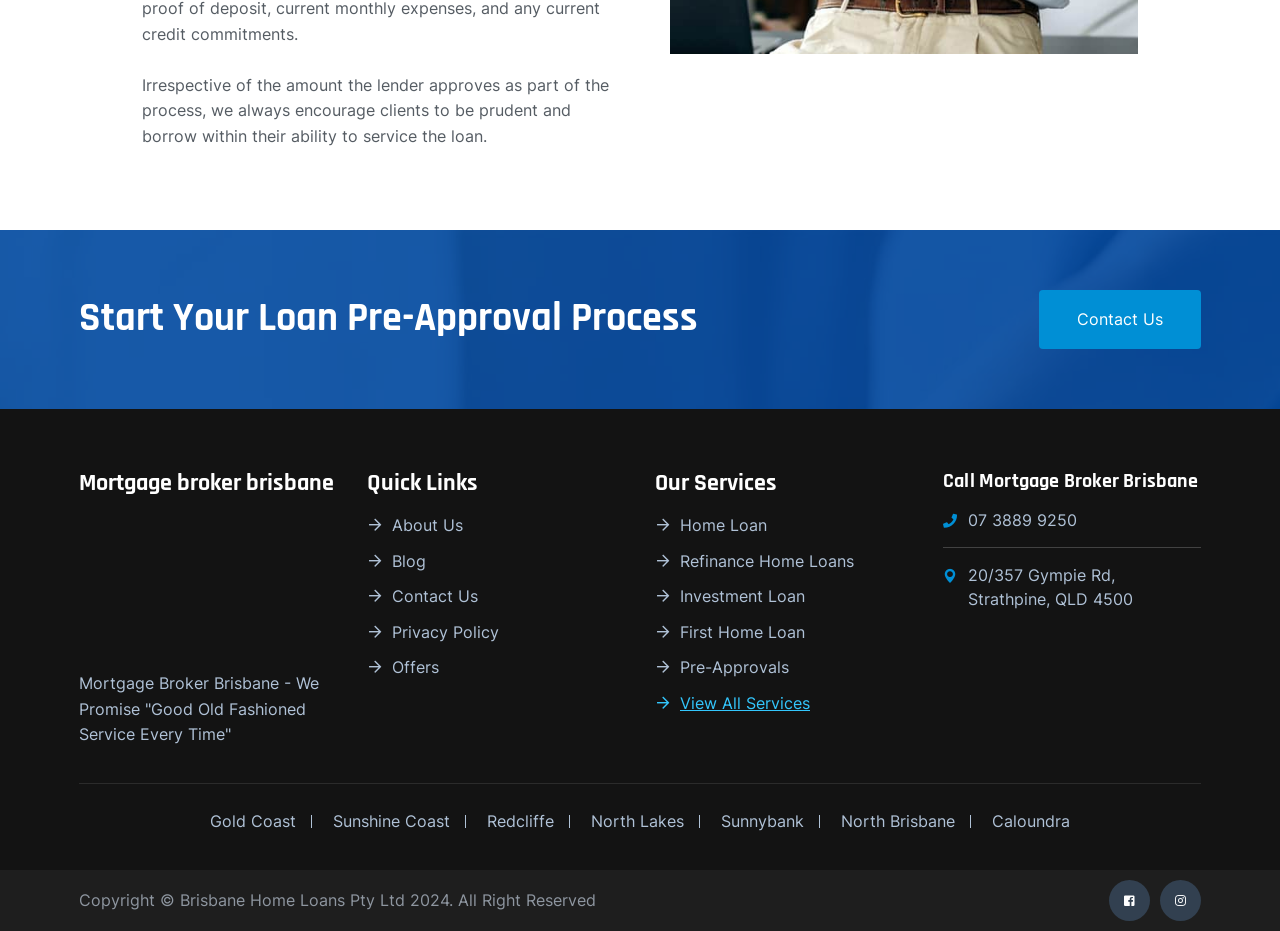What is the phone number of Mortgage Broker Brisbane?
Using the image provided, answer with just one word or phrase.

07 3889 9250